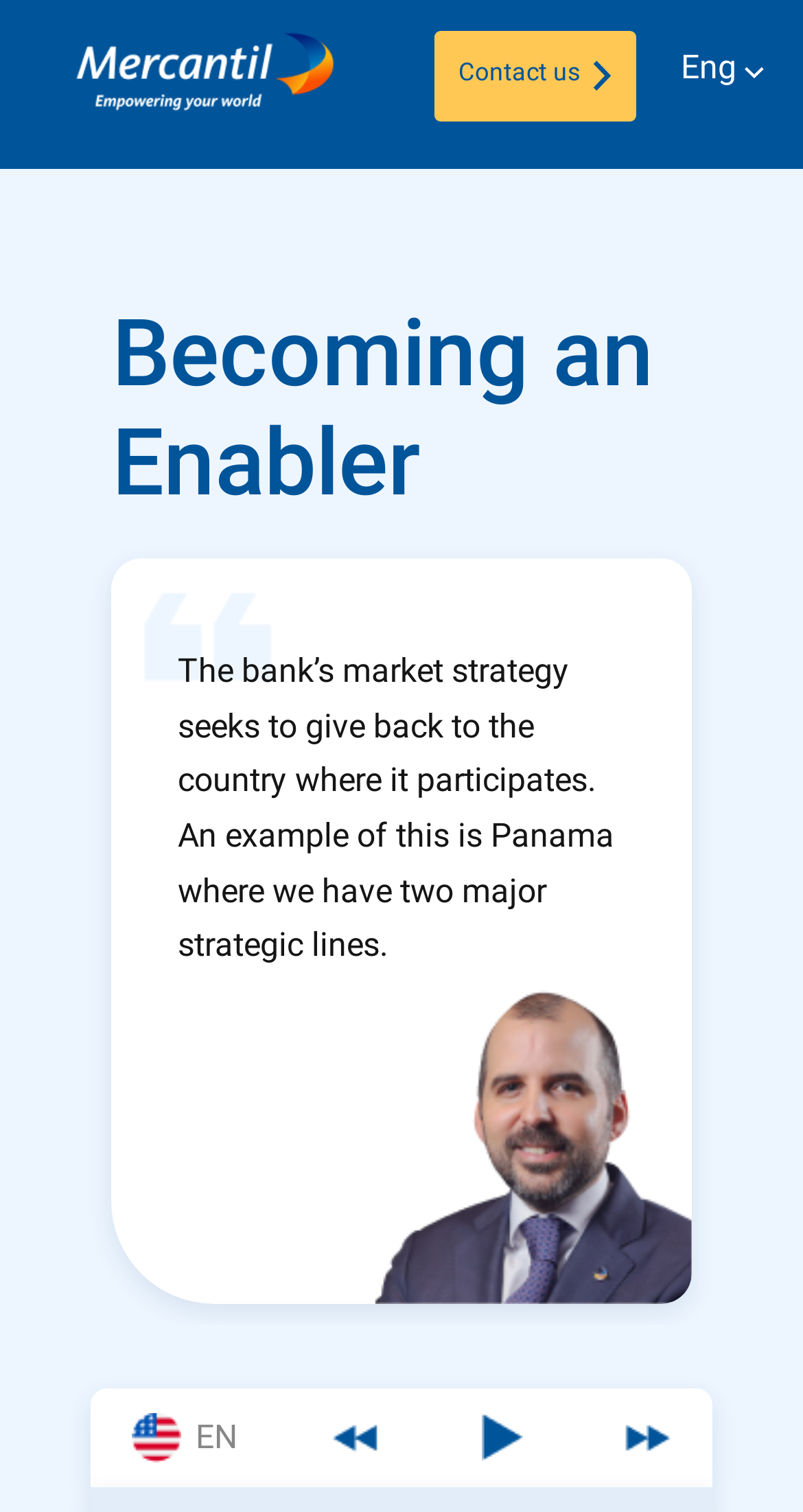Identify the first-level heading on the webpage and generate its text content.

Becoming an
Enabler